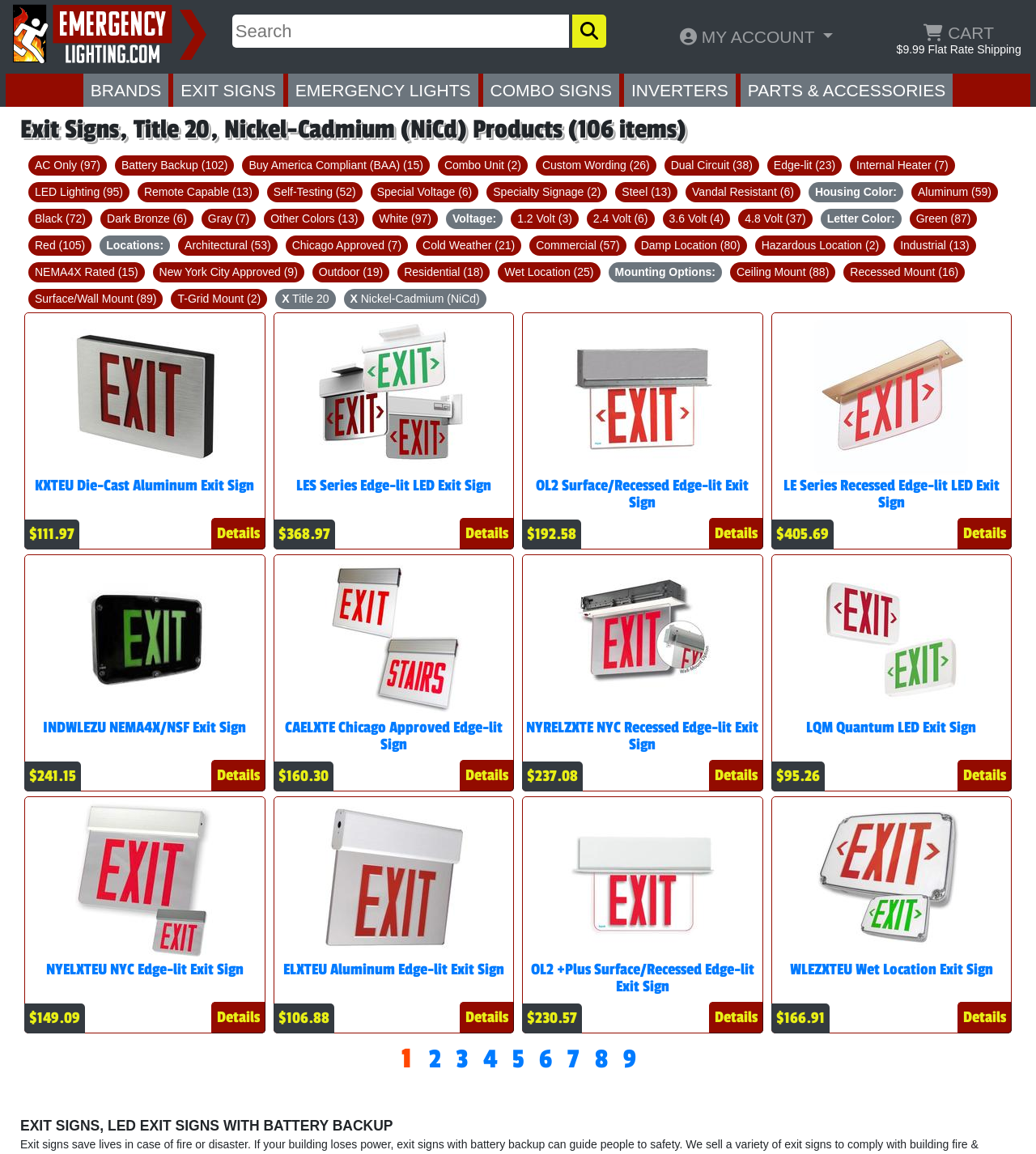Please provide a comprehensive answer to the question below using the information from the image: What is the voltage of the 4.8 Volt exit sign?

I found the voltage of the 4.8 Volt exit sign by looking at the product description, which specifies the voltage as '4.8 Volt'.